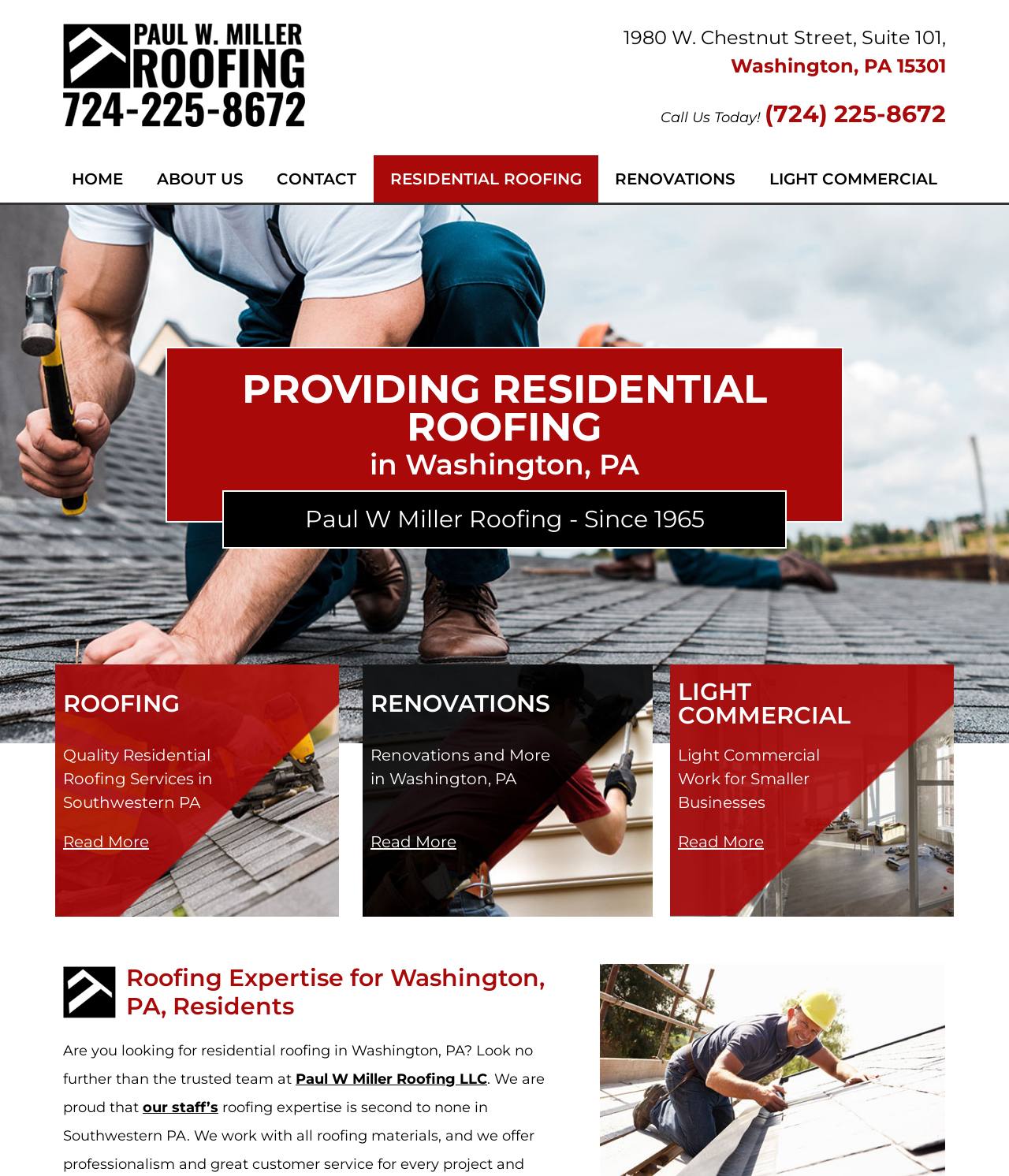Please determine the bounding box coordinates of the area that needs to be clicked to complete this task: 'Visit the contact page'. The coordinates must be four float numbers between 0 and 1, formatted as [left, top, right, bottom].

[0.258, 0.132, 0.37, 0.172]